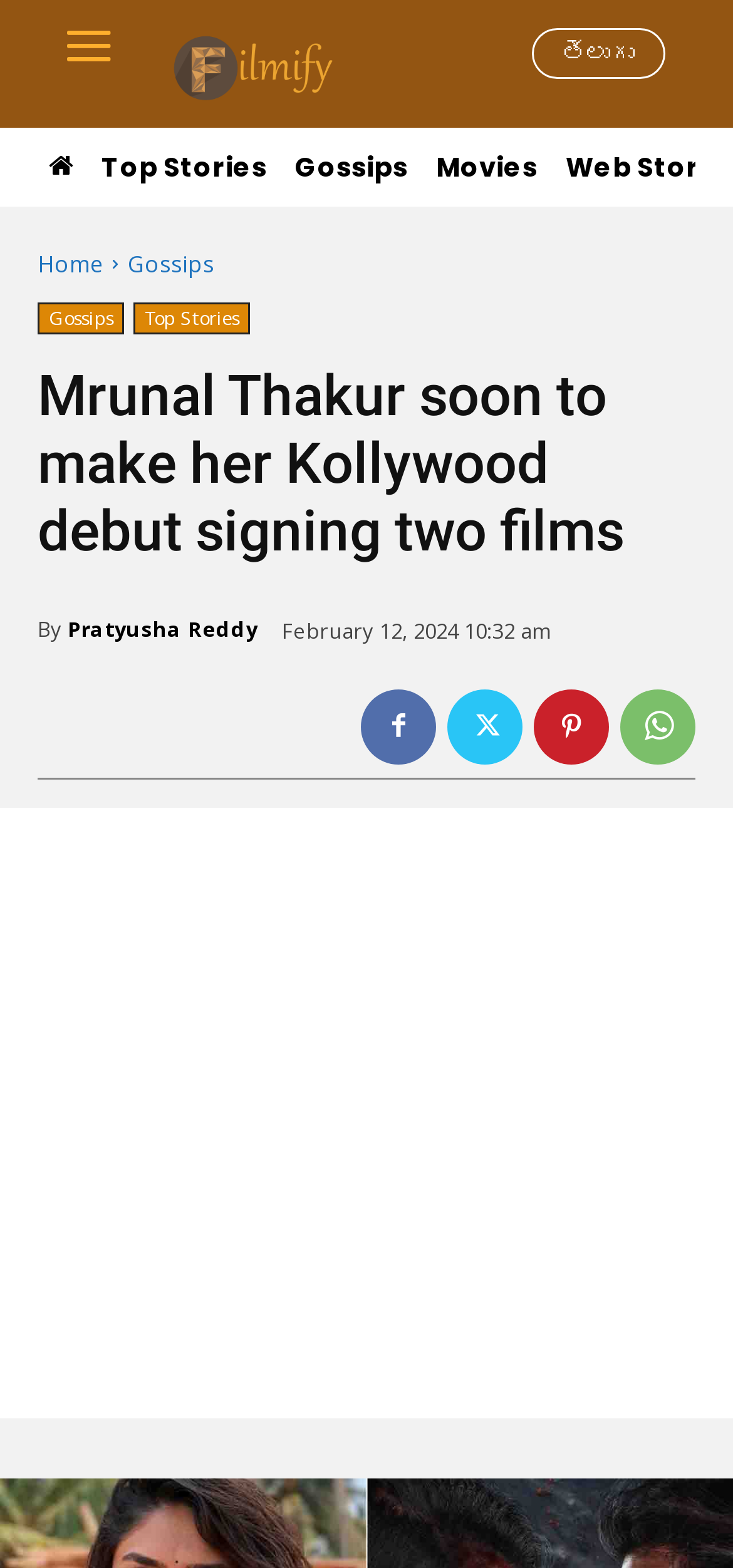What is Mrunal Thakur's upcoming debut in?
Provide a comprehensive and detailed answer to the question.

The webpage mentions that Mrunal Thakur is soon to make her Kollywood debut, which implies that she is entering the Kollywood film industry.